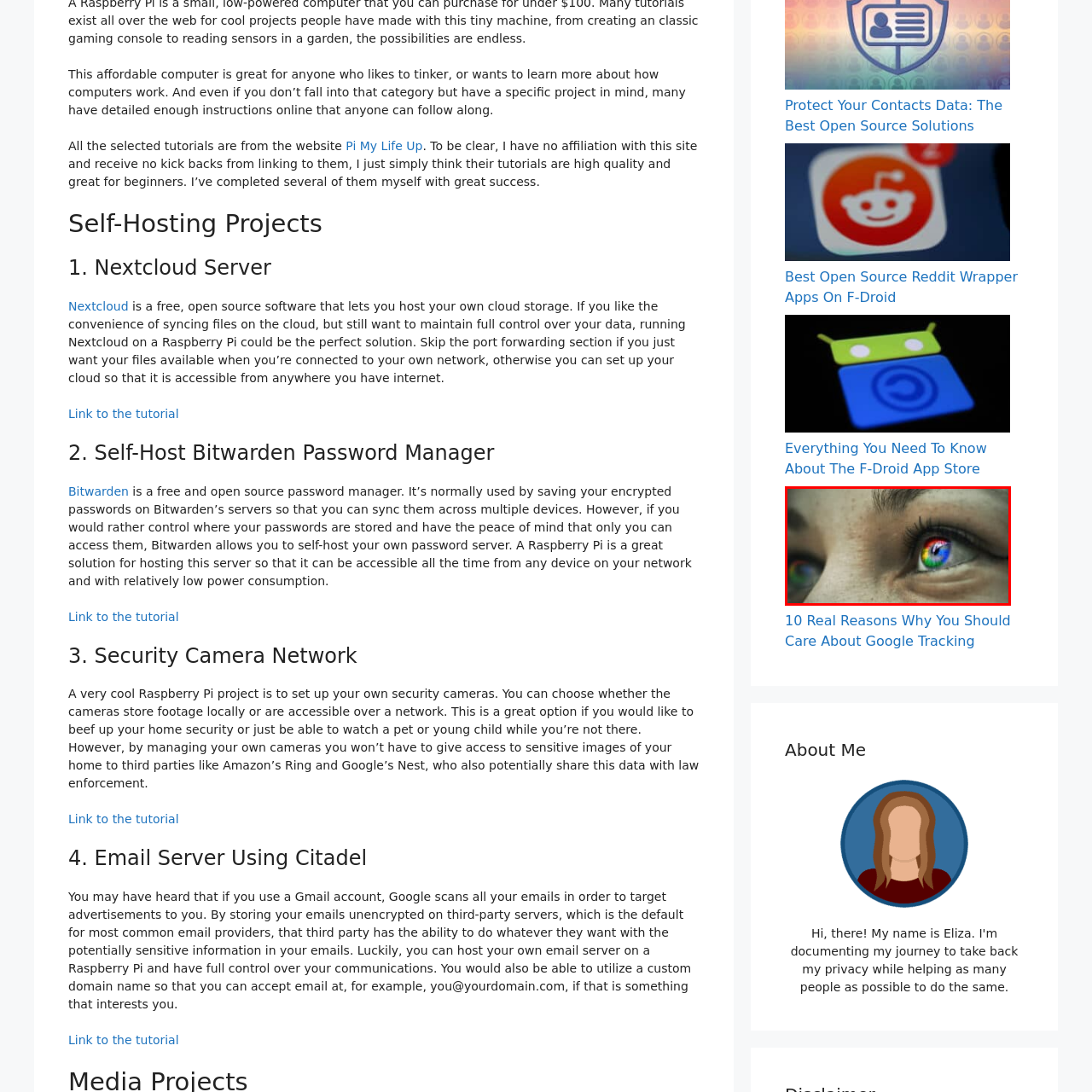Direct your attention to the image within the red boundary, What is featured in the iris of the eye?
 Respond with a single word or phrase.

Google logo